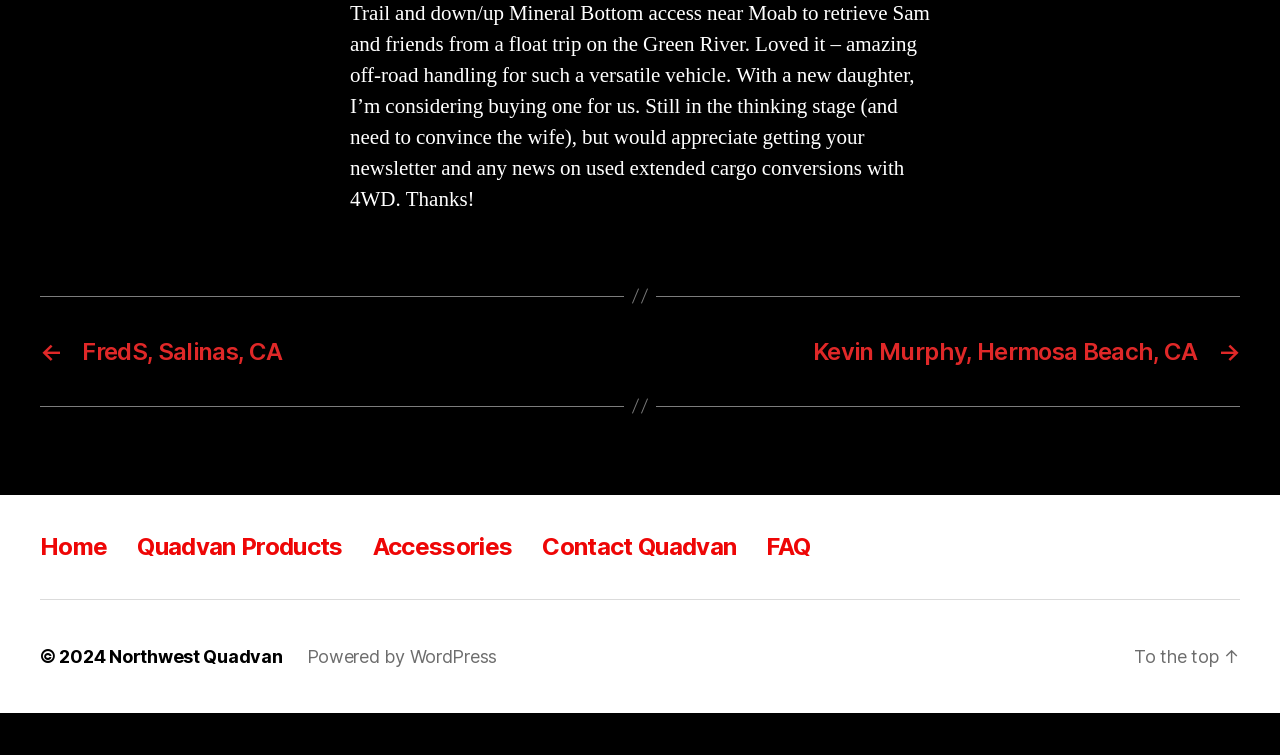Based on the description "parent_node: Website name="url"", find the bounding box of the specified UI element.

None